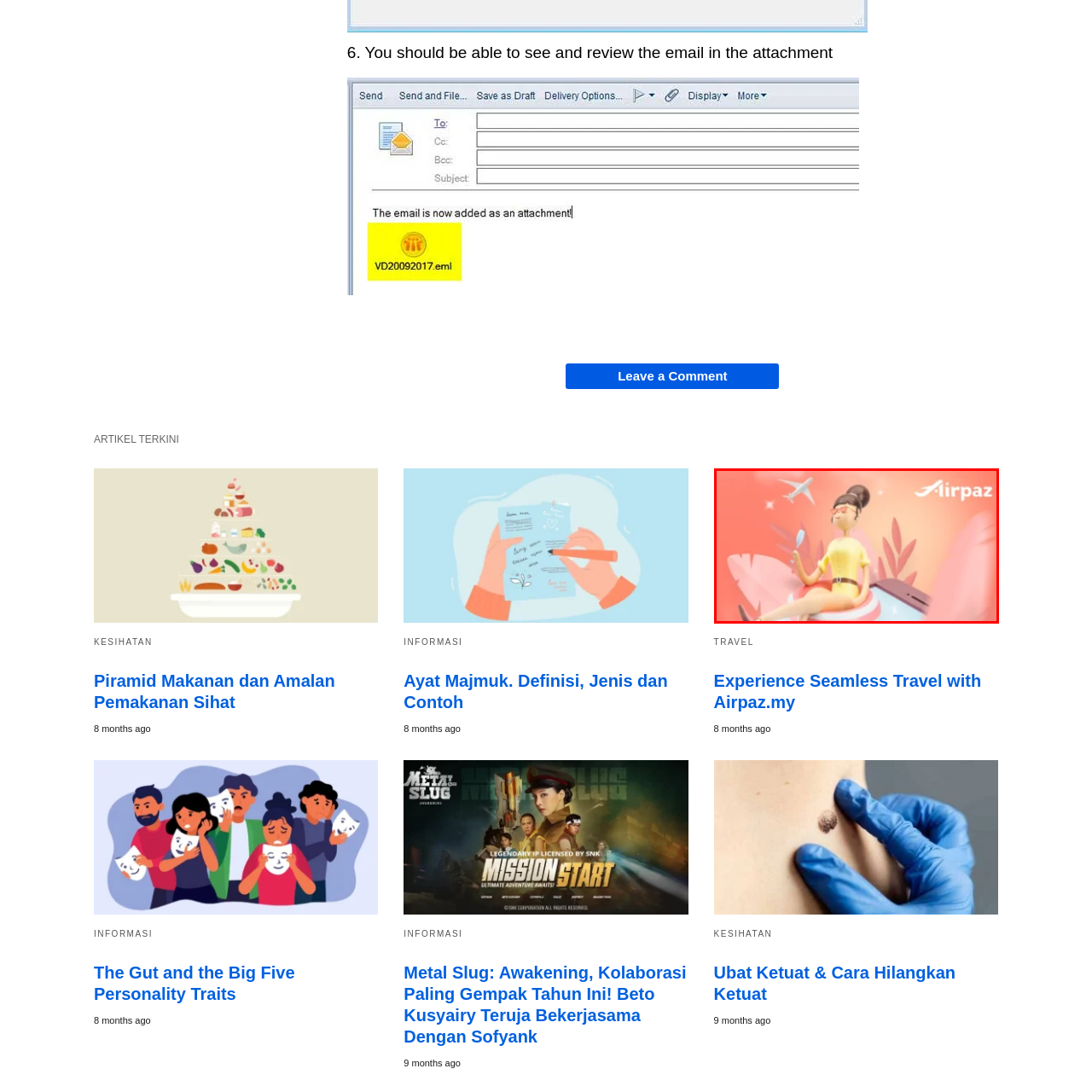Provide a thorough description of the scene depicted within the red bounding box.

This vibrant illustration promotes the travel service Airpaz, showcasing a cheerful character lounging comfortably. She sits on a colorful, inflatable float, exuding a sense of relaxation and joy. Dressed in a sunny yellow outfit and stylish sunglasses, she holds a refreshing drink, embodying the essence of carefree vacation vibes. In the background, a whimsical plane flies across the sky, further emphasizing travel and adventure. The soothing pastel colors and tropical leaves enhance the feel of a blissful getaway, perfectly encapsulating the ease and excitement of booking seamless travel experiences with Airpaz.